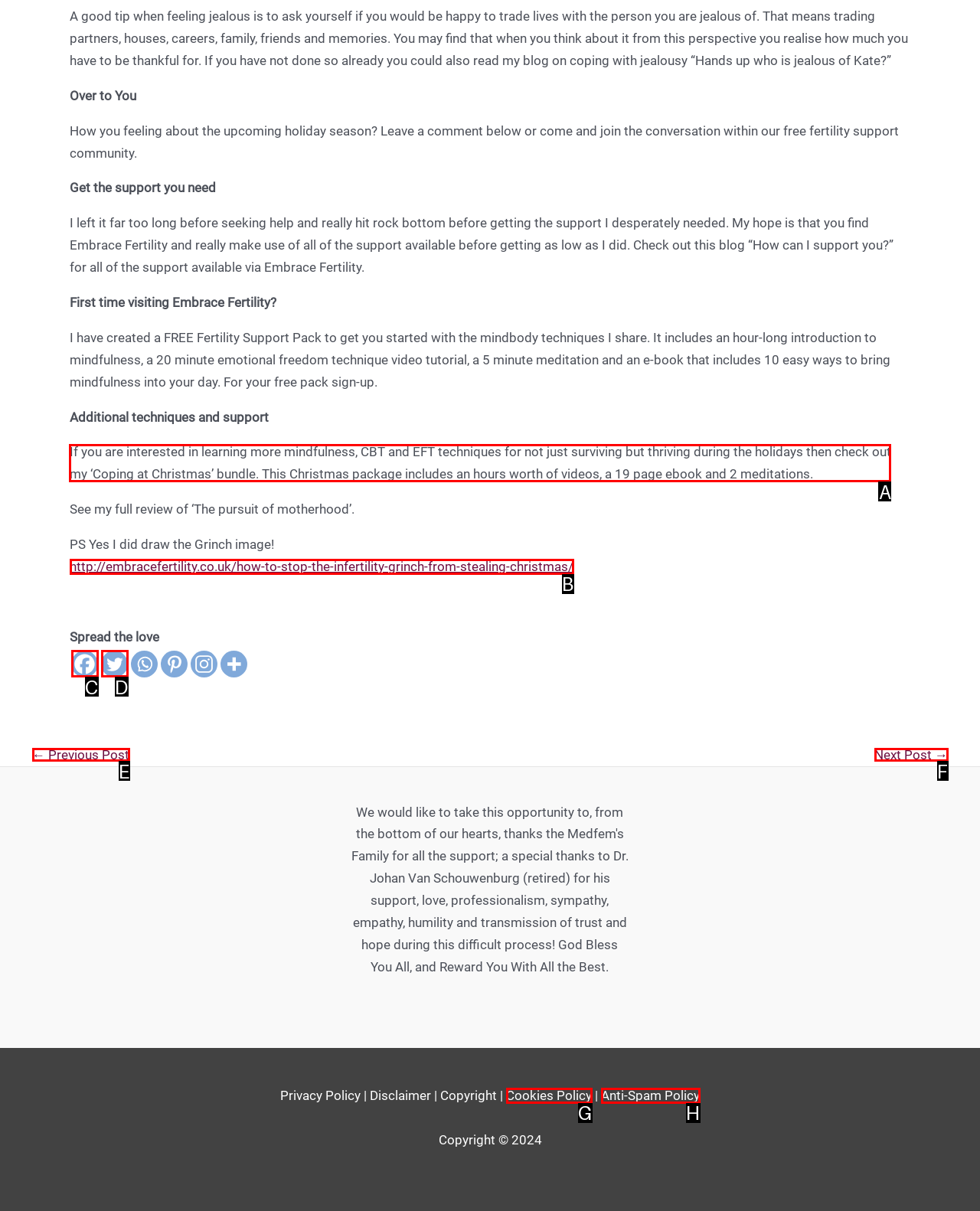To complete the instruction: Read the 'Coping at Christmas' bundle, which HTML element should be clicked?
Respond with the option's letter from the provided choices.

A